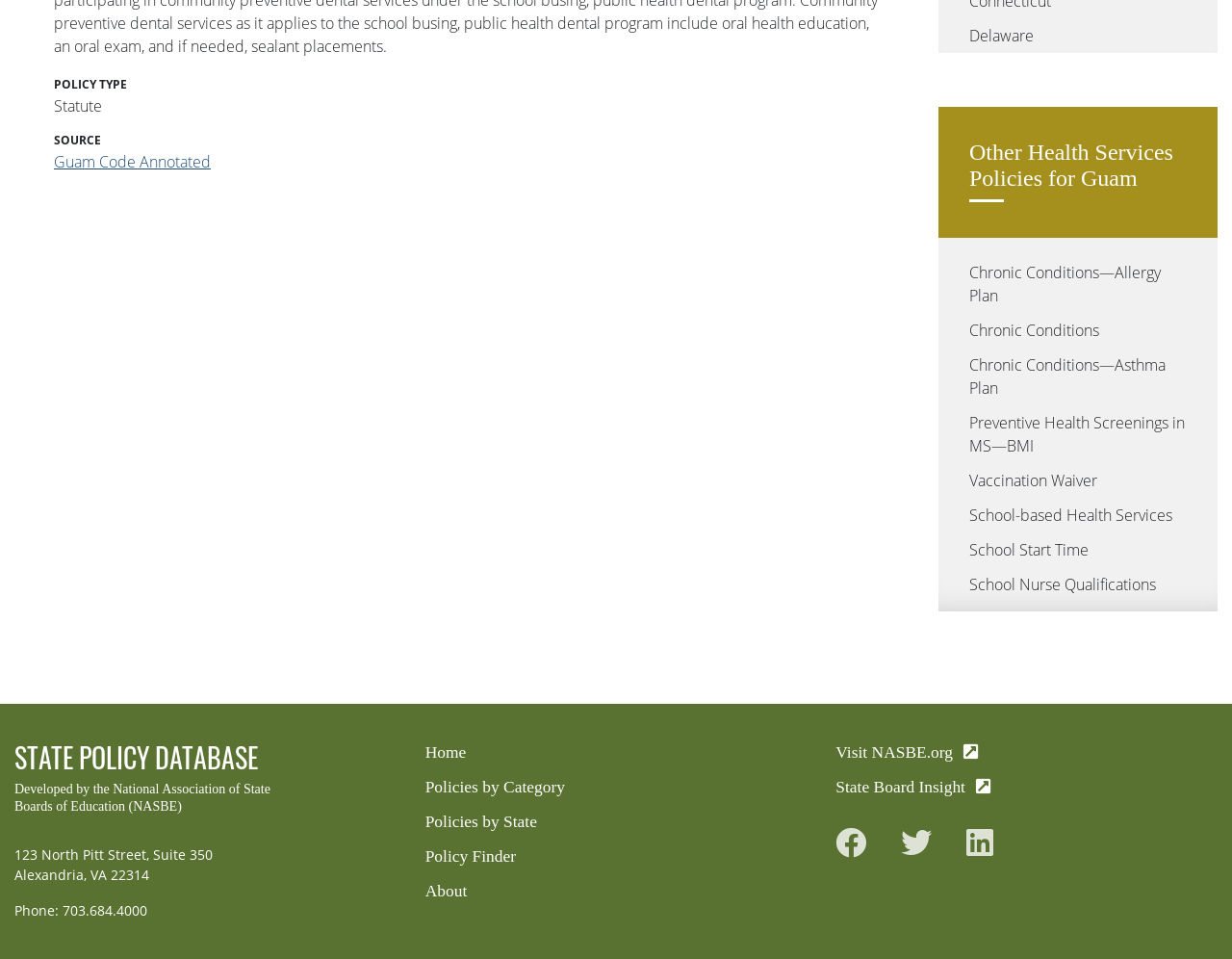Provide the bounding box coordinates of the UI element that matches the description: "Policies by Category".

[0.345, 0.81, 0.572, 0.83]